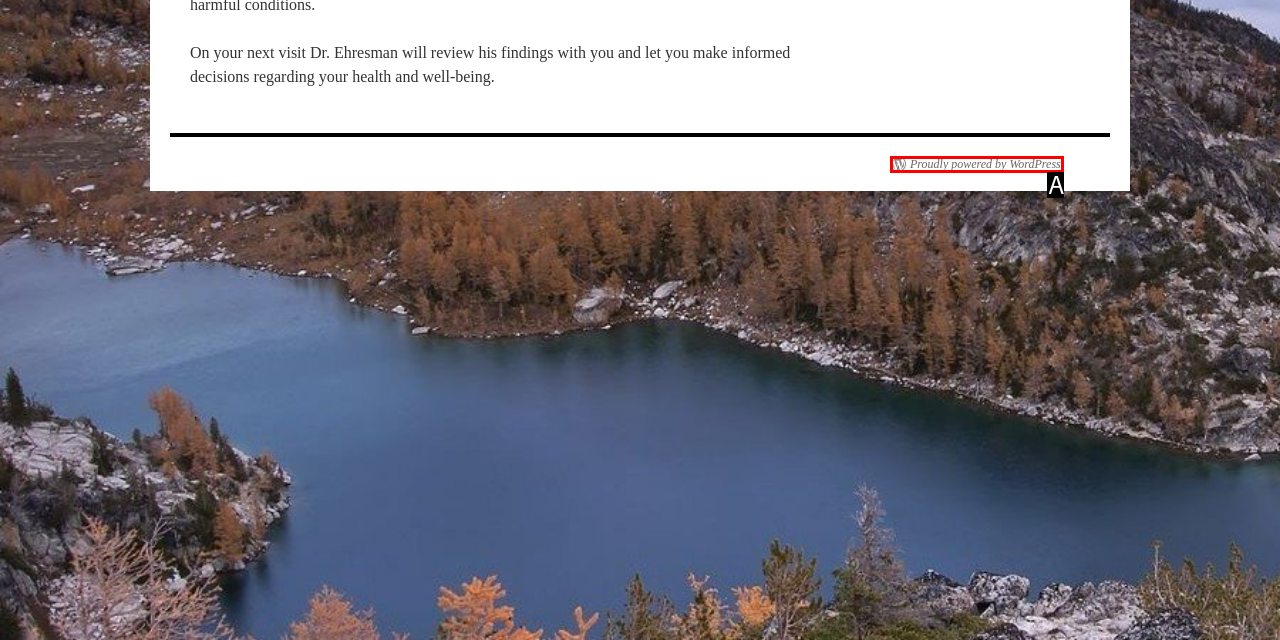Based on the given description: Proudly powered by WordPress., identify the correct option and provide the corresponding letter from the given choices directly.

A